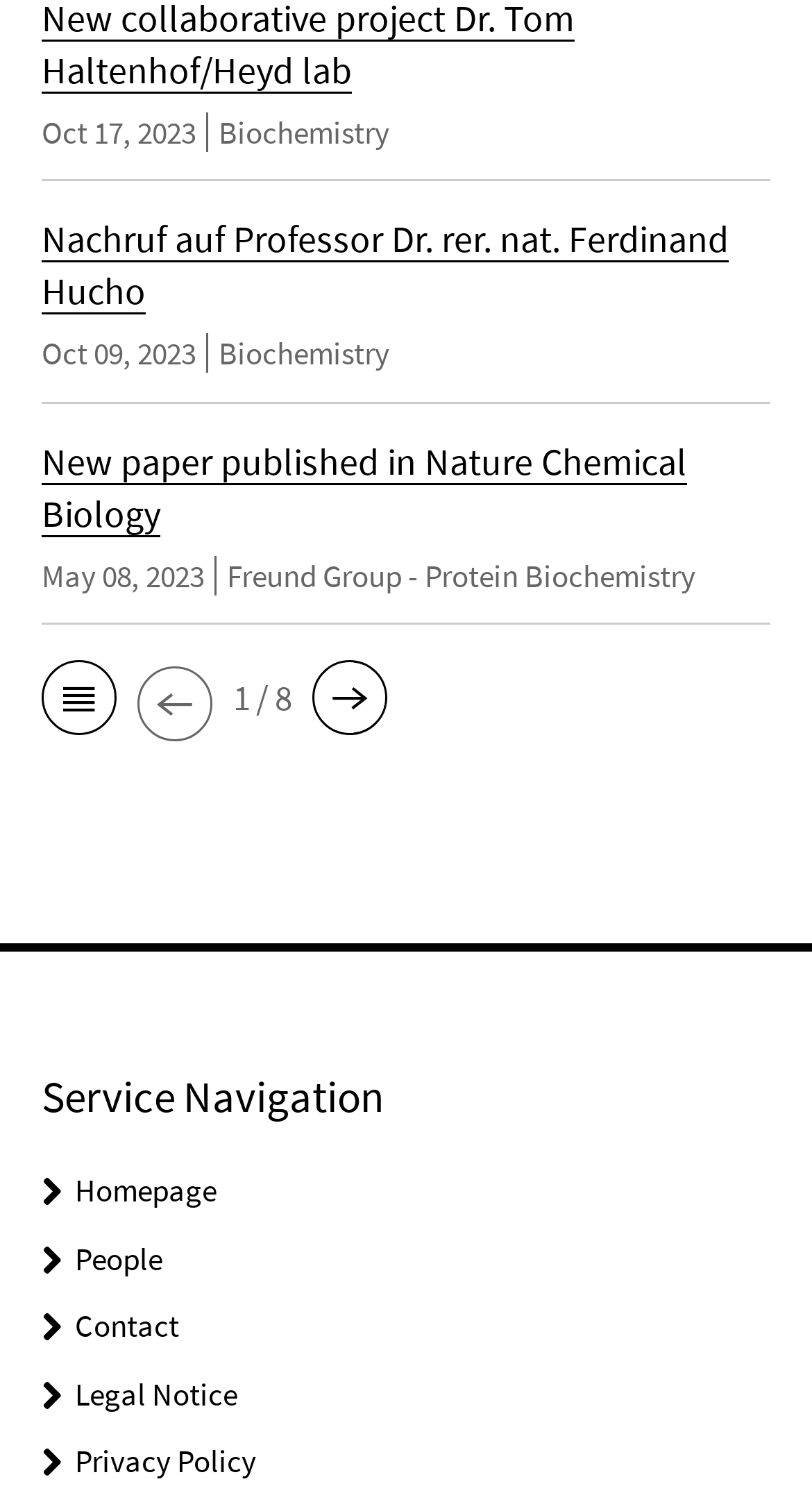Refer to the image and provide an in-depth answer to the question:
What is the icon on the 'previous page' button?

The 'previous page' button has an icon '' which is a Unicode character representing a left arrow, indicating that clicking the button will take the user to the previous page.